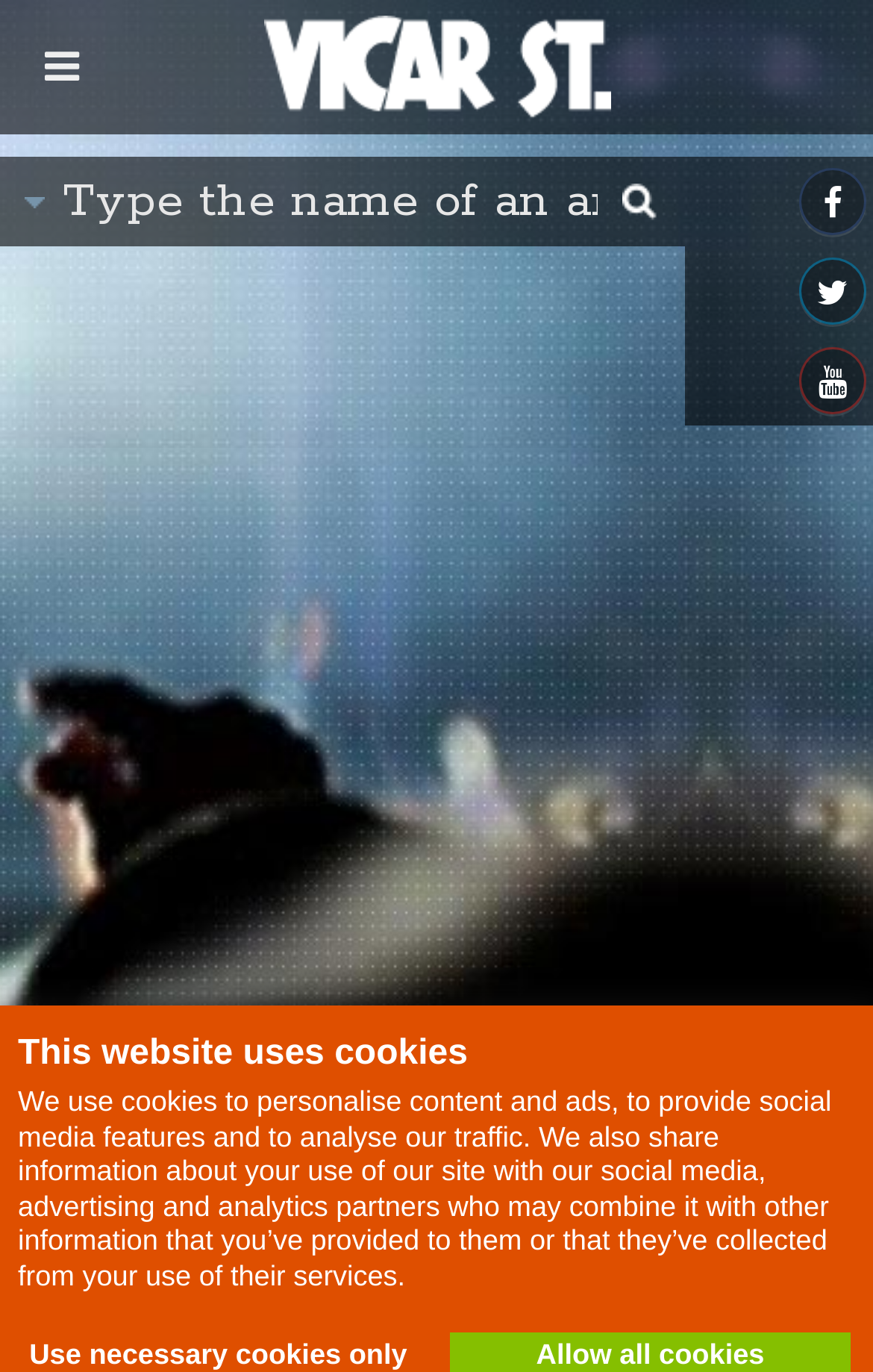Using the webpage screenshot, locate the HTML element that fits the following description and provide its bounding box: "Tommy Tiernan".

[0.079, 0.375, 0.708, 0.442]